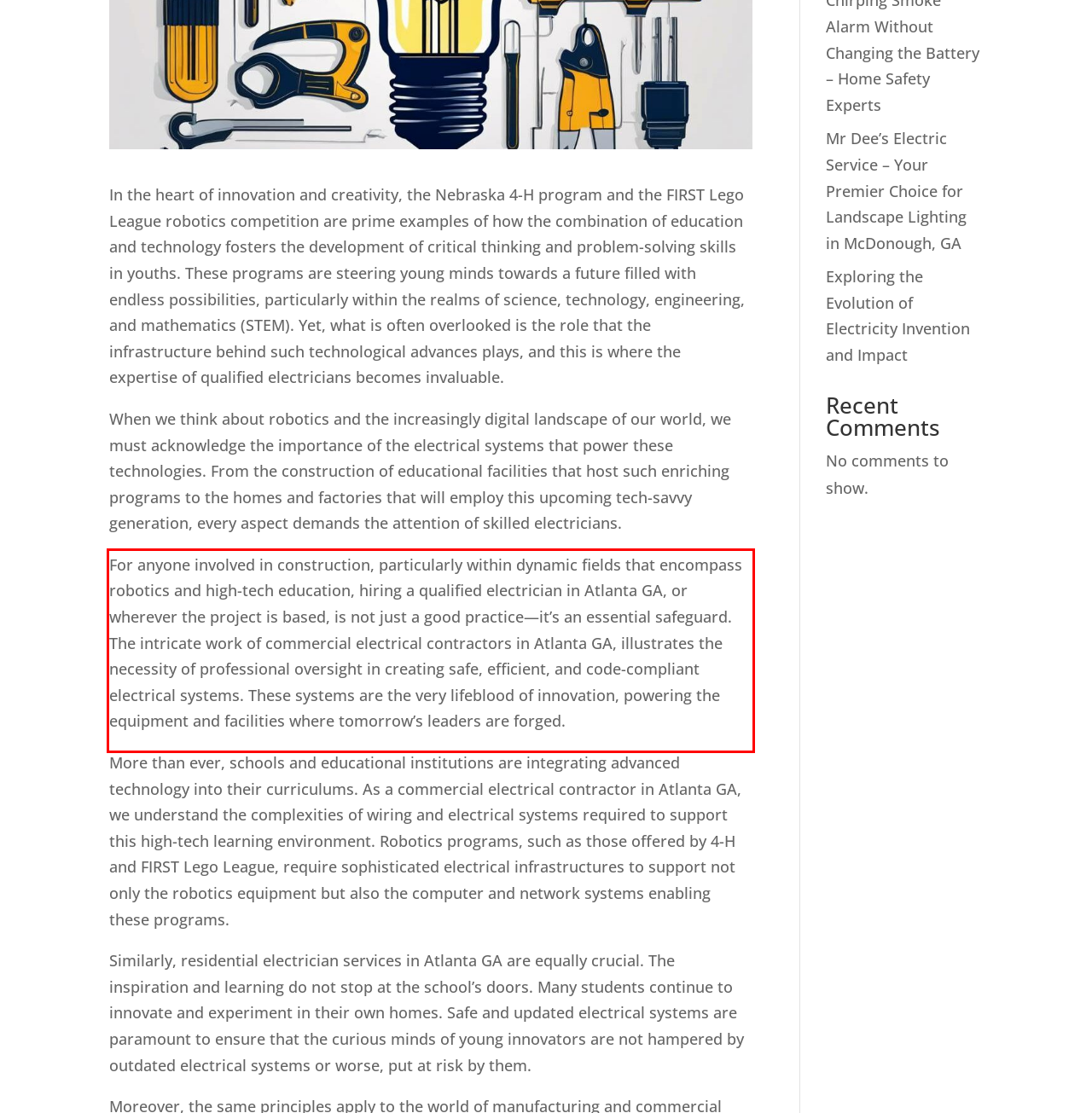Observe the screenshot of the webpage, locate the red bounding box, and extract the text content within it.

For anyone involved in construction, particularly within dynamic fields that encompass robotics and high-tech education, hiring a qualified electrician in Atlanta GA, or wherever the project is based, is not just a good practice—it’s an essential safeguard. The intricate work of commercial electrical contractors in Atlanta GA, illustrates the necessity of professional oversight in creating safe, efficient, and code-compliant electrical systems. These systems are the very lifeblood of innovation, powering the equipment and facilities where tomorrow’s leaders are forged.